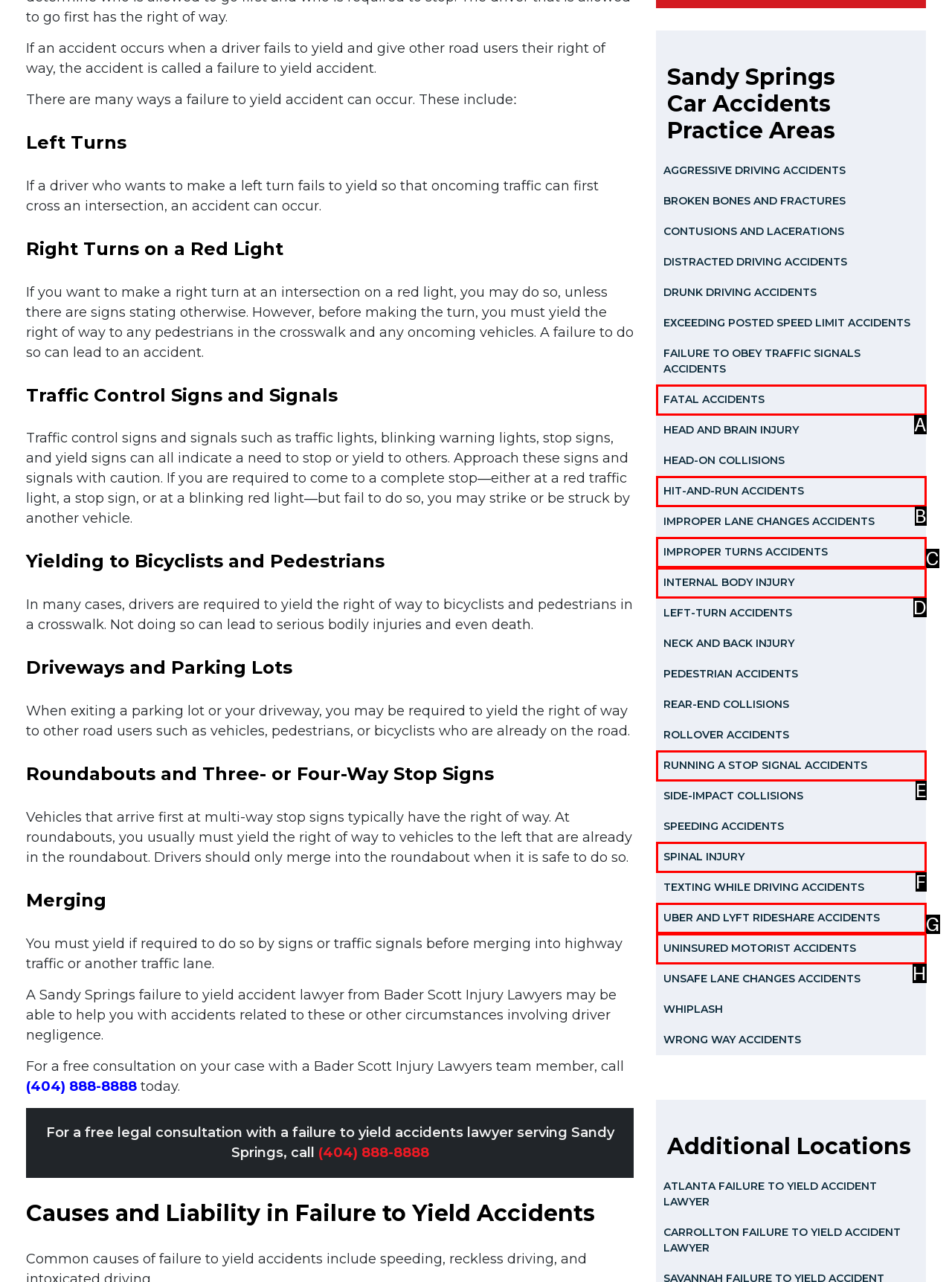Point out the option that best suits the description: Cheap Domaining
Indicate your answer with the letter of the selected choice.

None